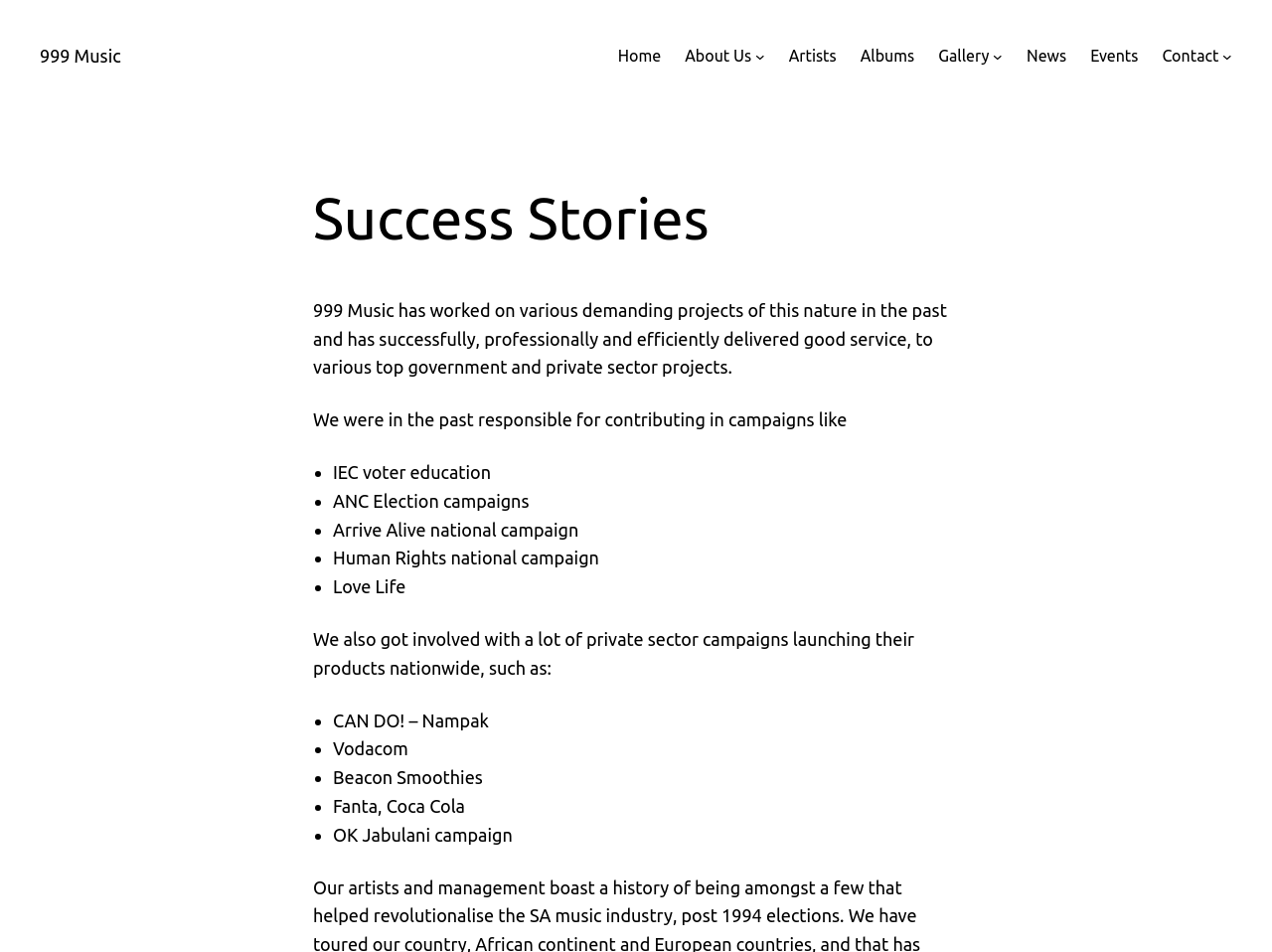How many campaigns are listed?
Please answer the question with a detailed and comprehensive explanation.

The number of campaigns listed can be found by counting the bullet points in the webpage. There are 9 bullet points, each representing a campaign, such as 'IEC voter education', 'ANC Election campaigns', and so on.